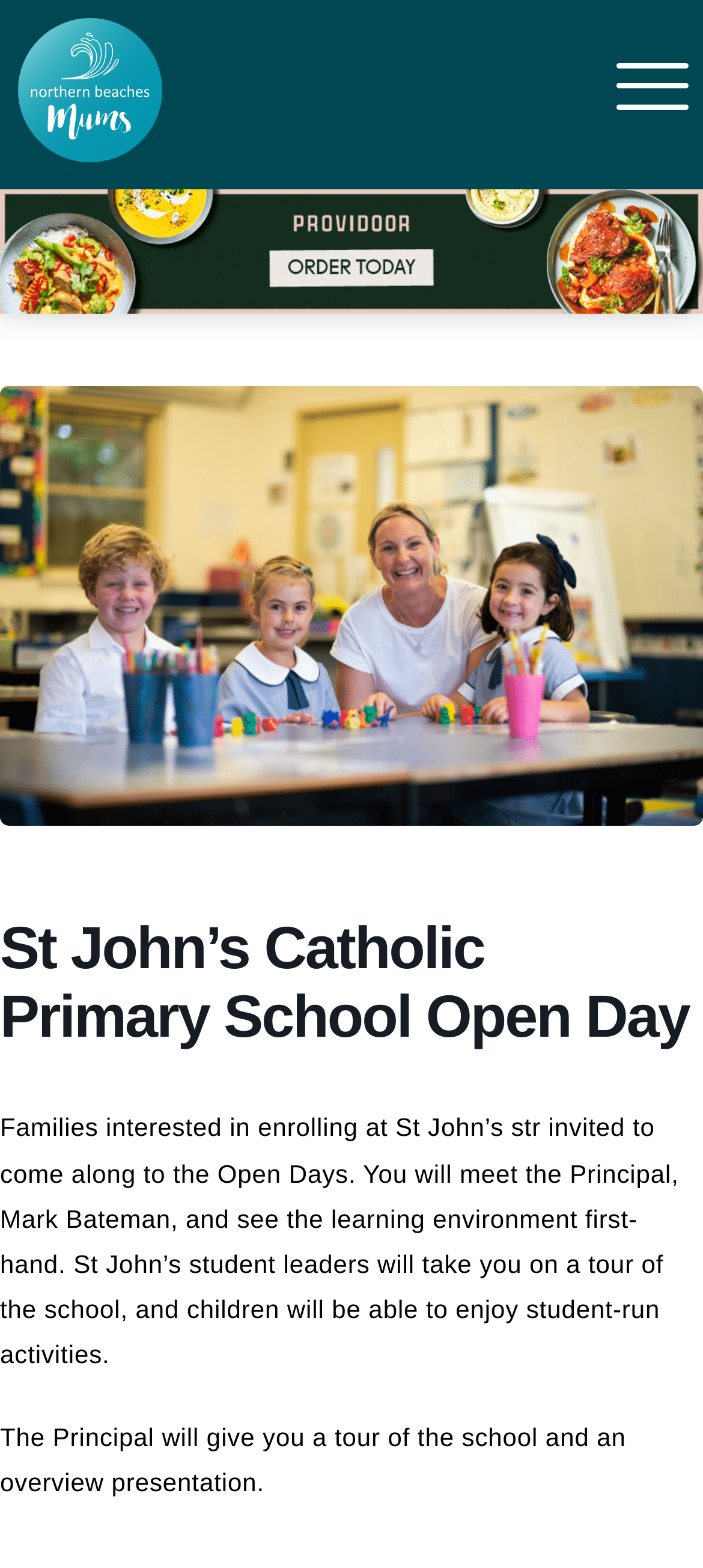Observe the image and answer the following question in detail: What will children be able to do during the Open Day?

I read the text 'St John’s student leaders will take you on a tour of the school, and children will be able to enjoy student-run activities.' which mentions that children will be able to enjoy student-run activities during the Open Day.